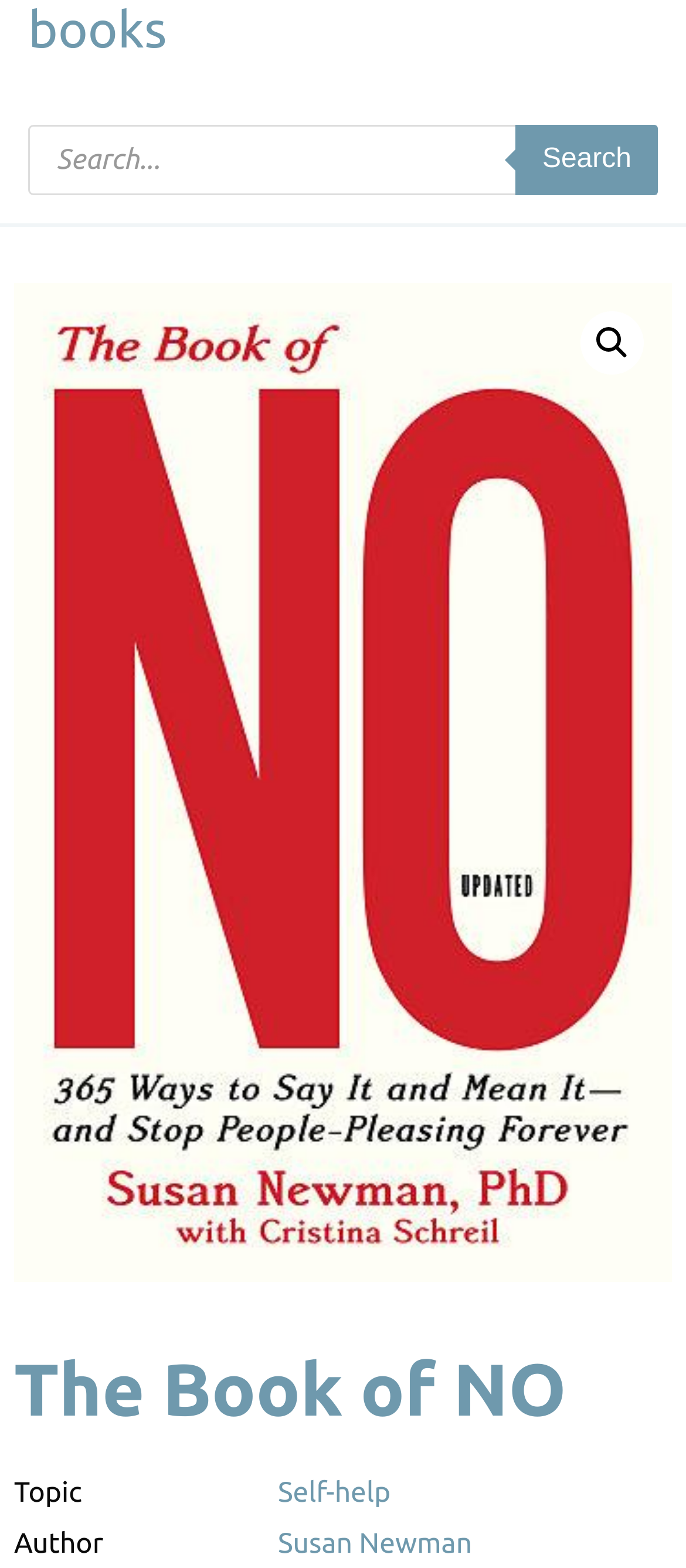Return the bounding box coordinates of the UI element that corresponds to this description: "Search". The coordinates must be given as four float numbers in the range of 0 and 1, [left, top, right, bottom].

[0.752, 0.079, 0.959, 0.124]